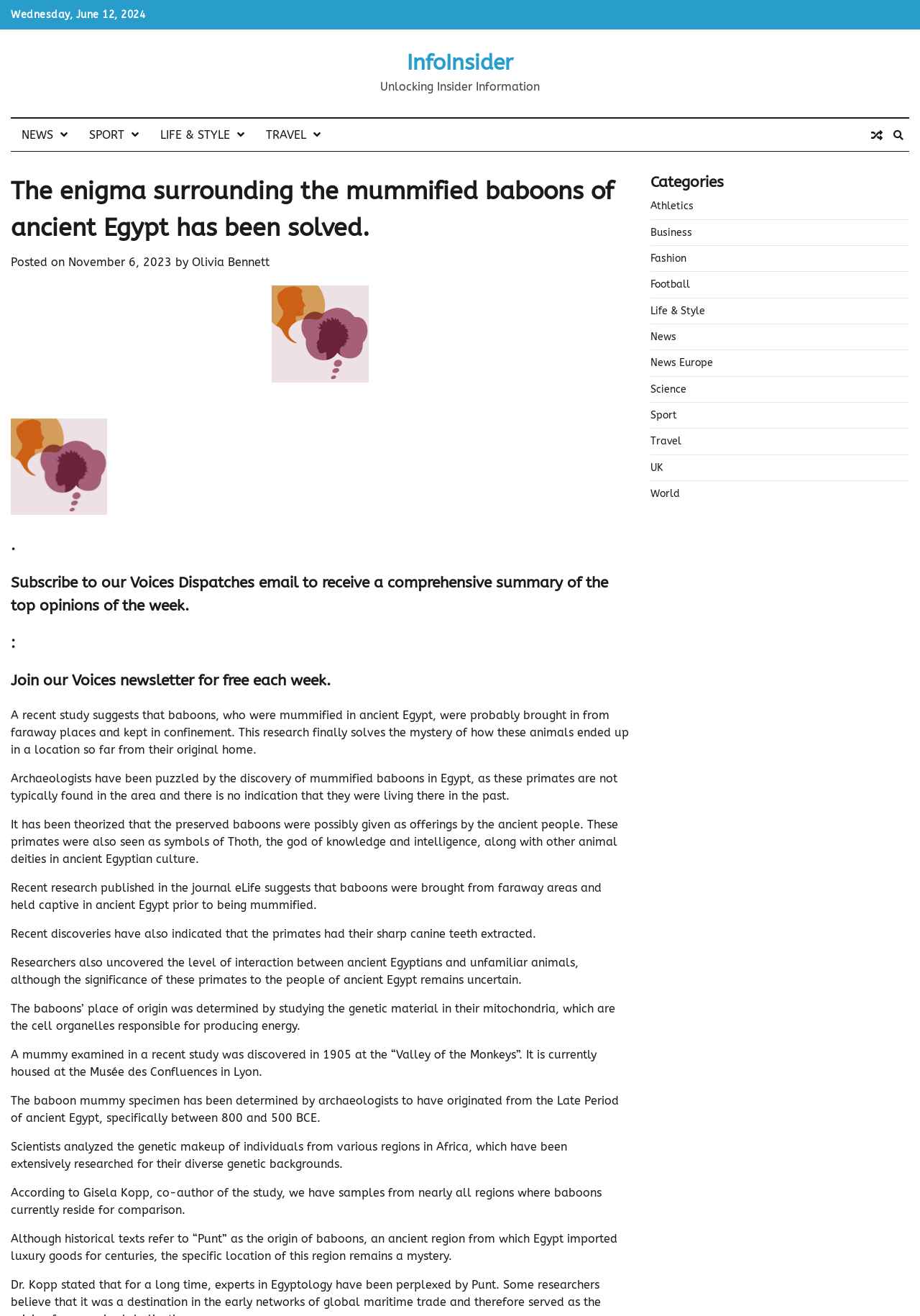What is the location of the 'Valley of the Monkeys'?
Using the image, answer in one word or phrase.

Not specified